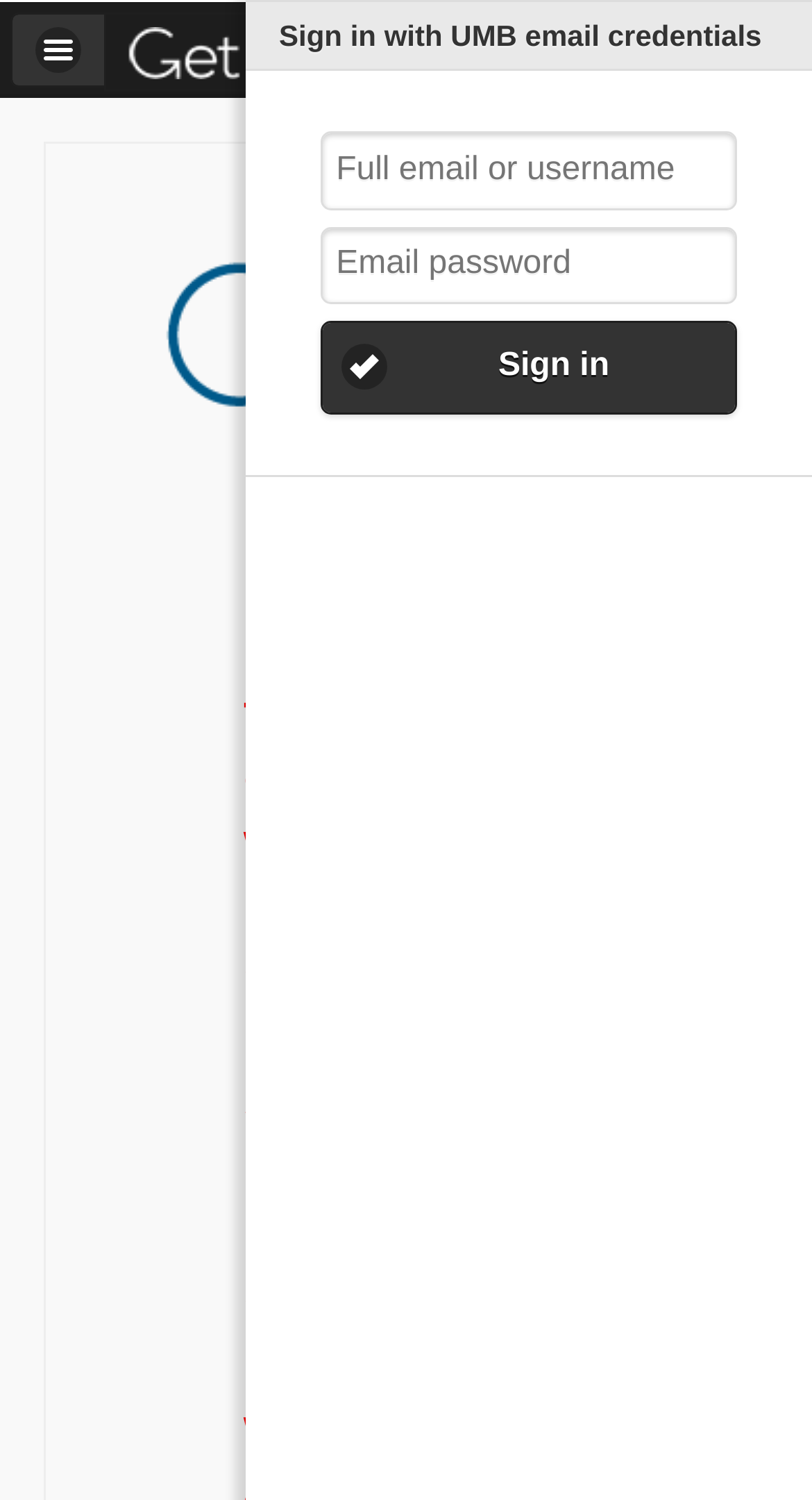What is the logo above the sign-in form?
Provide an in-depth answer to the question, covering all aspects.

I examined the image above the sign-in form and saw that it is described as the 'get-it logo'. This logo is likely associated with the Technology Loaner service.